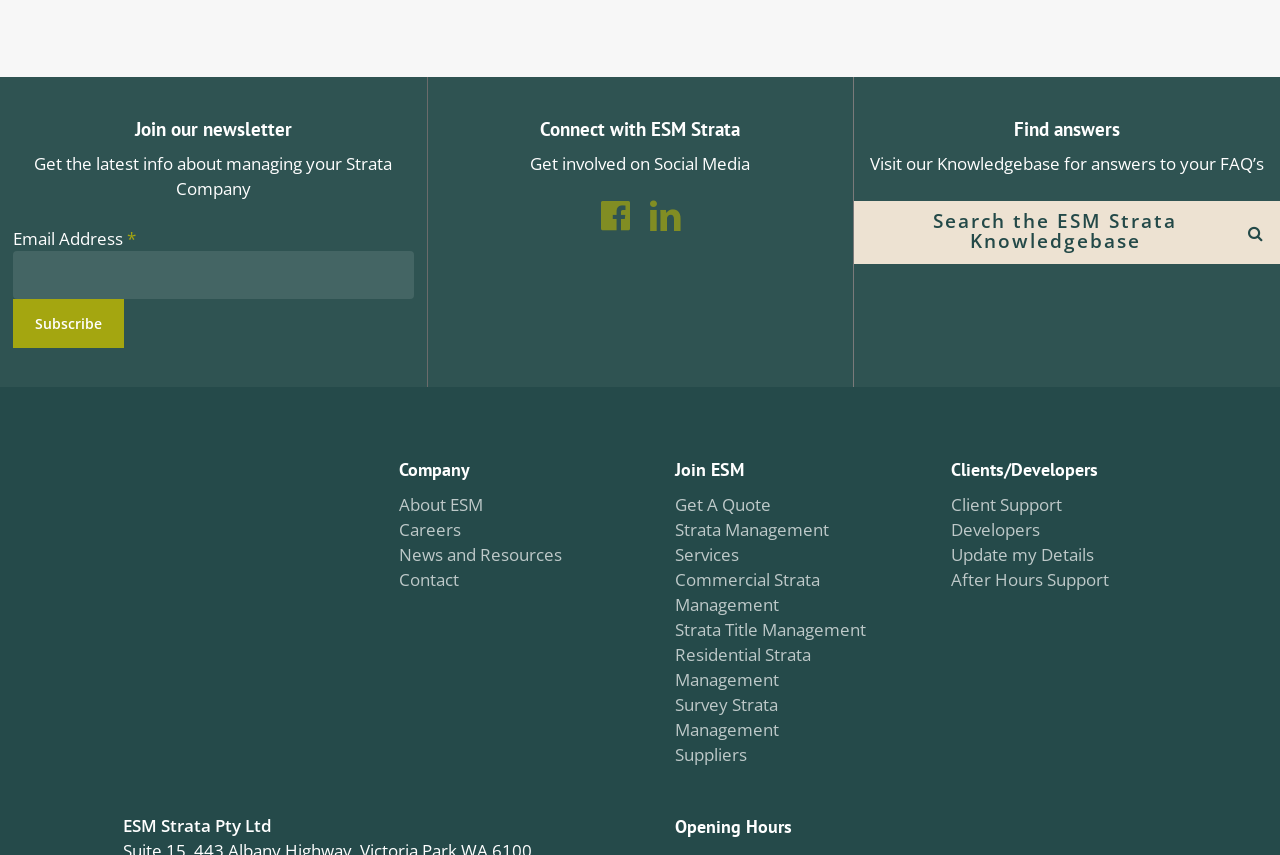Answer this question in one word or a short phrase: What is the name of the company?

ESM Strata Pty Ltd